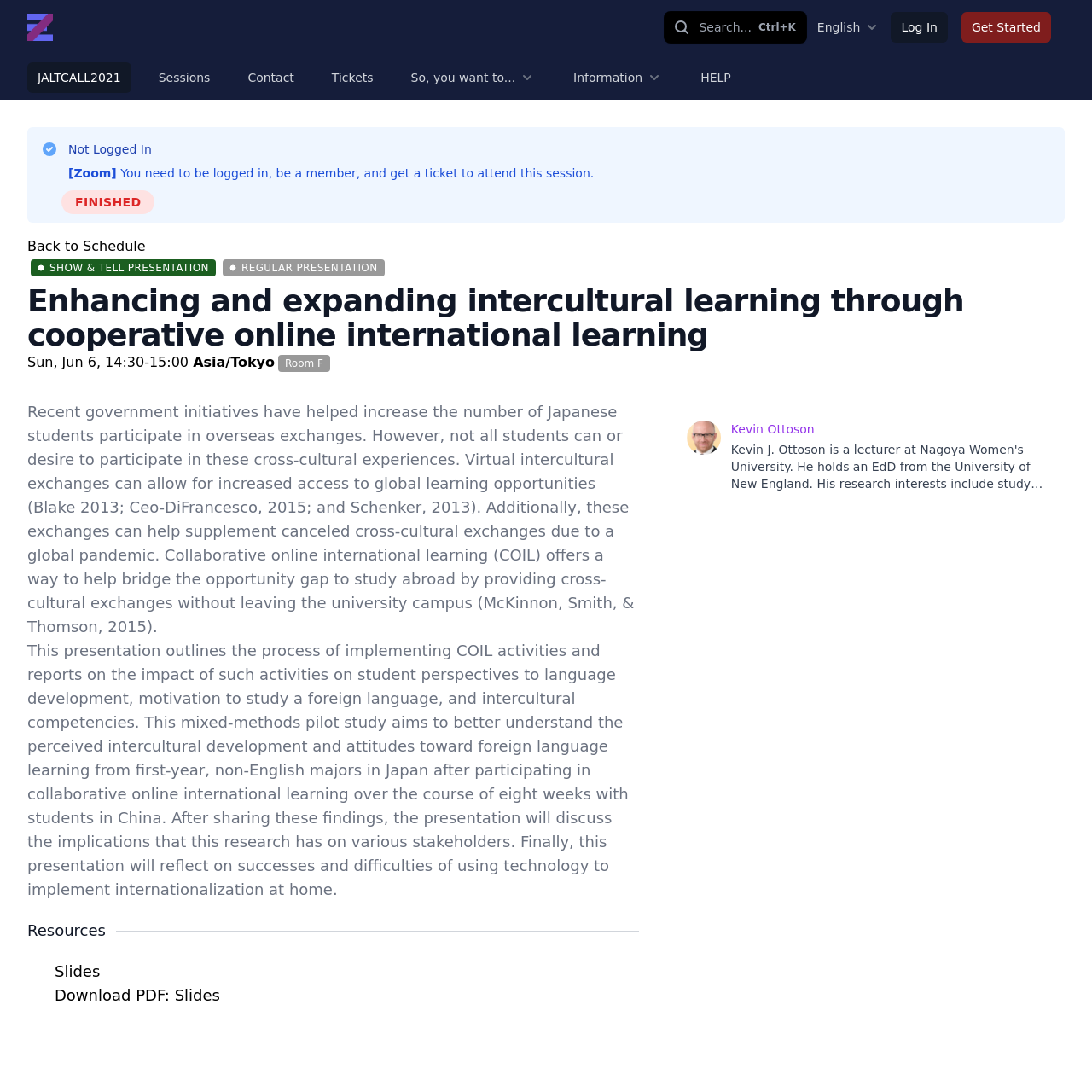Could you determine the bounding box coordinates of the clickable element to complete the instruction: "View the session details"? Provide the coordinates as four float numbers between 0 and 1, i.e., [left, top, right, bottom].

[0.136, 0.057, 0.202, 0.085]